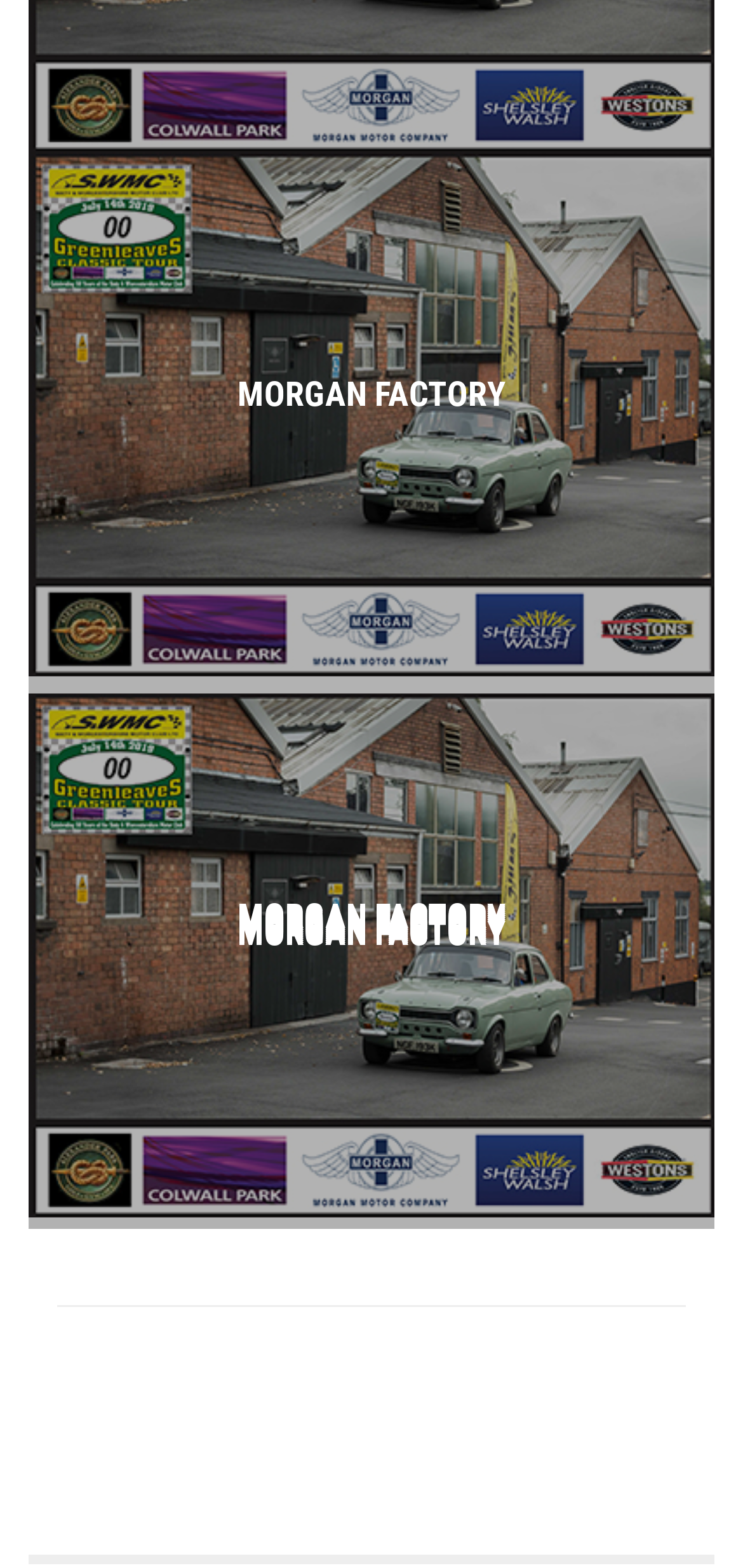Identify the bounding box coordinates necessary to click and complete the given instruction: "view the bottom image".

[0.038, 0.442, 0.962, 0.776]